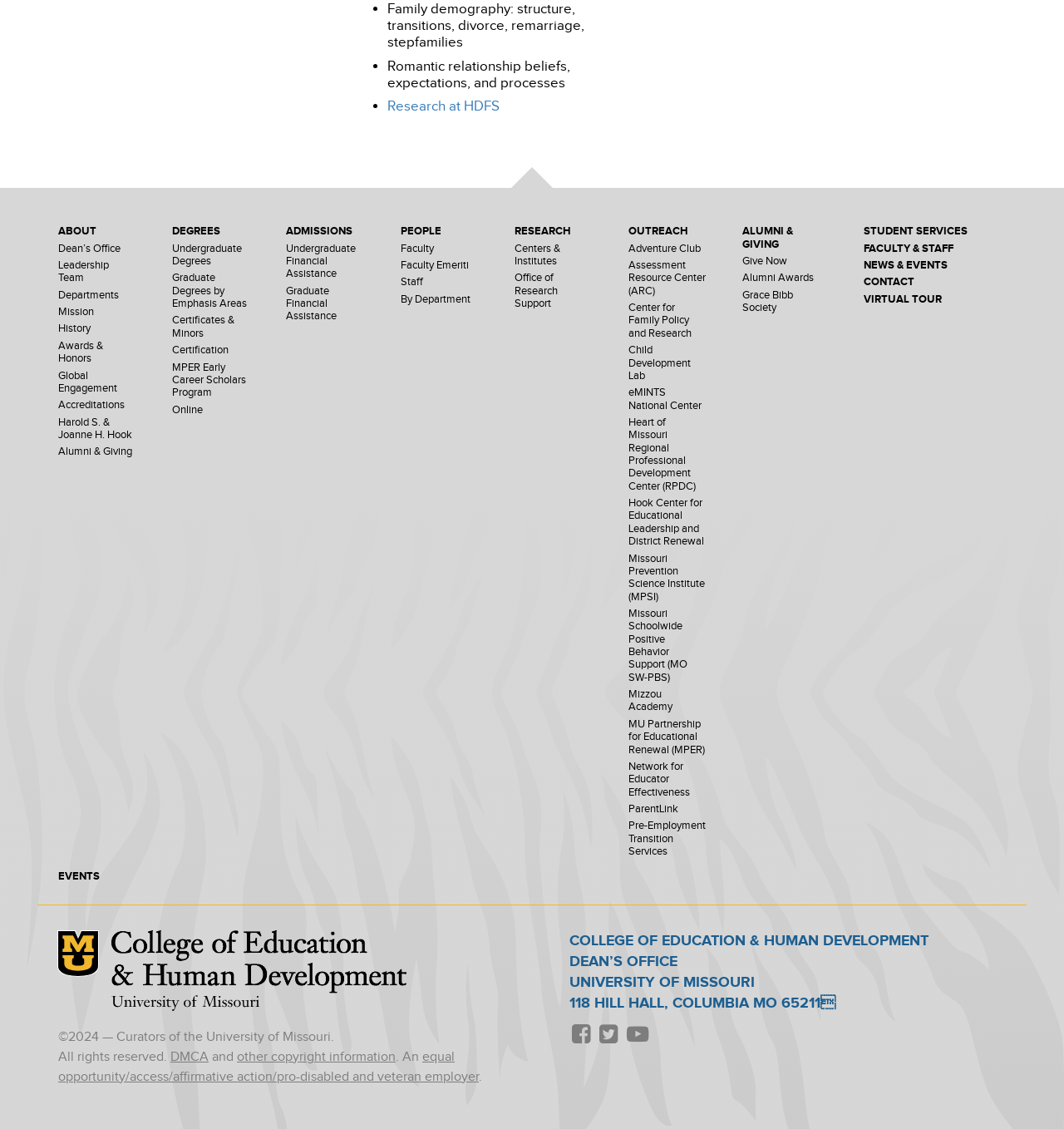What is the name of the college?
Can you provide an in-depth and detailed response to the question?

I found the answer by looking at the heading element that says 'College of Education & Human Development' which is located at the top of the webpage.